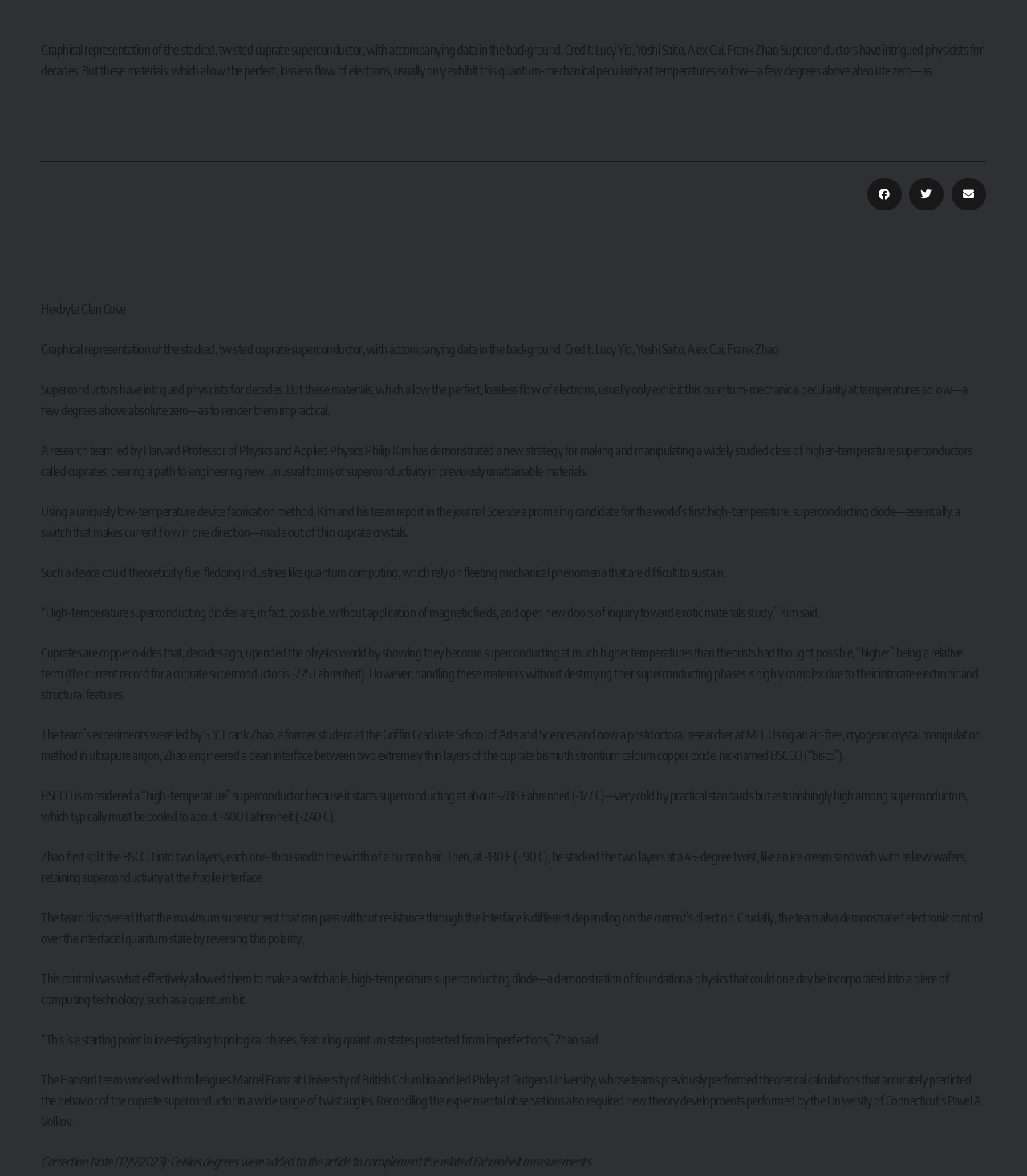Find the bounding box coordinates for the area that must be clicked to perform this action: "Share on facebook".

[0.844, 0.152, 0.878, 0.179]